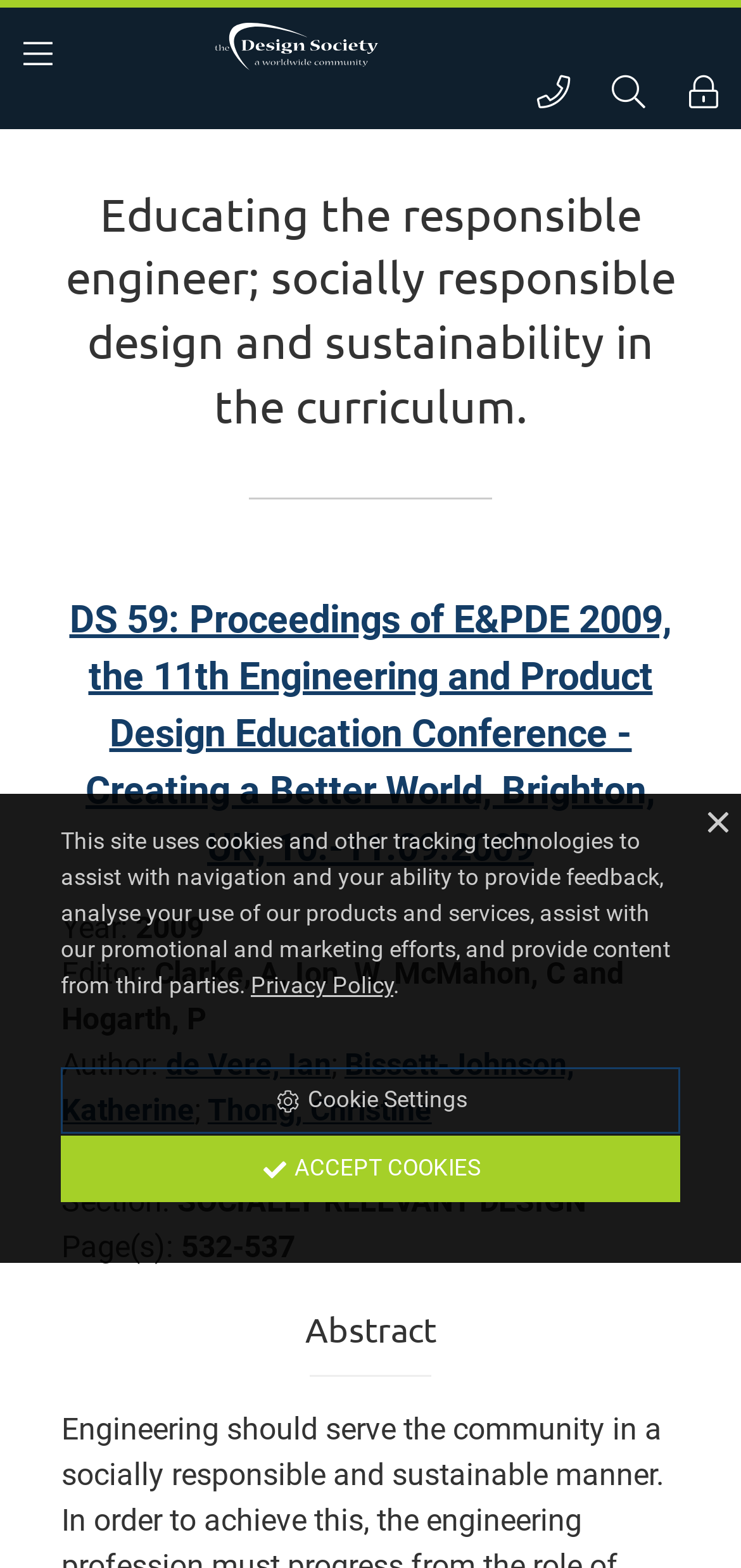Locate the bounding box coordinates of the element you need to click to accomplish the task described by this instruction: "go to DS 59 proceedings".

[0.094, 0.38, 0.906, 0.555]